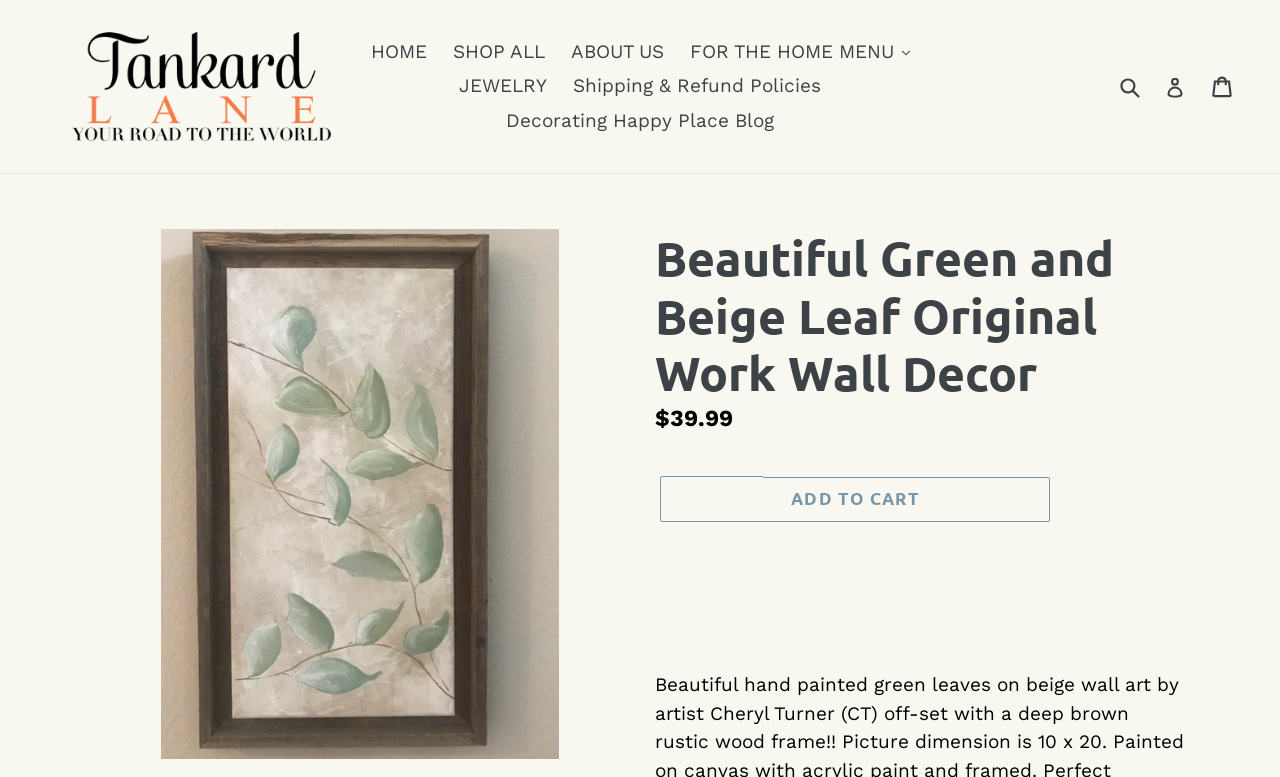What is the price of the wall decor?
Refer to the image and provide a detailed answer to the question.

I found the price of the wall decor by looking at the text elements on the webpage. Specifically, I found a StaticText element with the text '$39.99' which is located near a heading element with the text 'Beautiful Green and Beige Leaf Original Work Wall Decor'. This suggests that the price is associated with the wall decor.